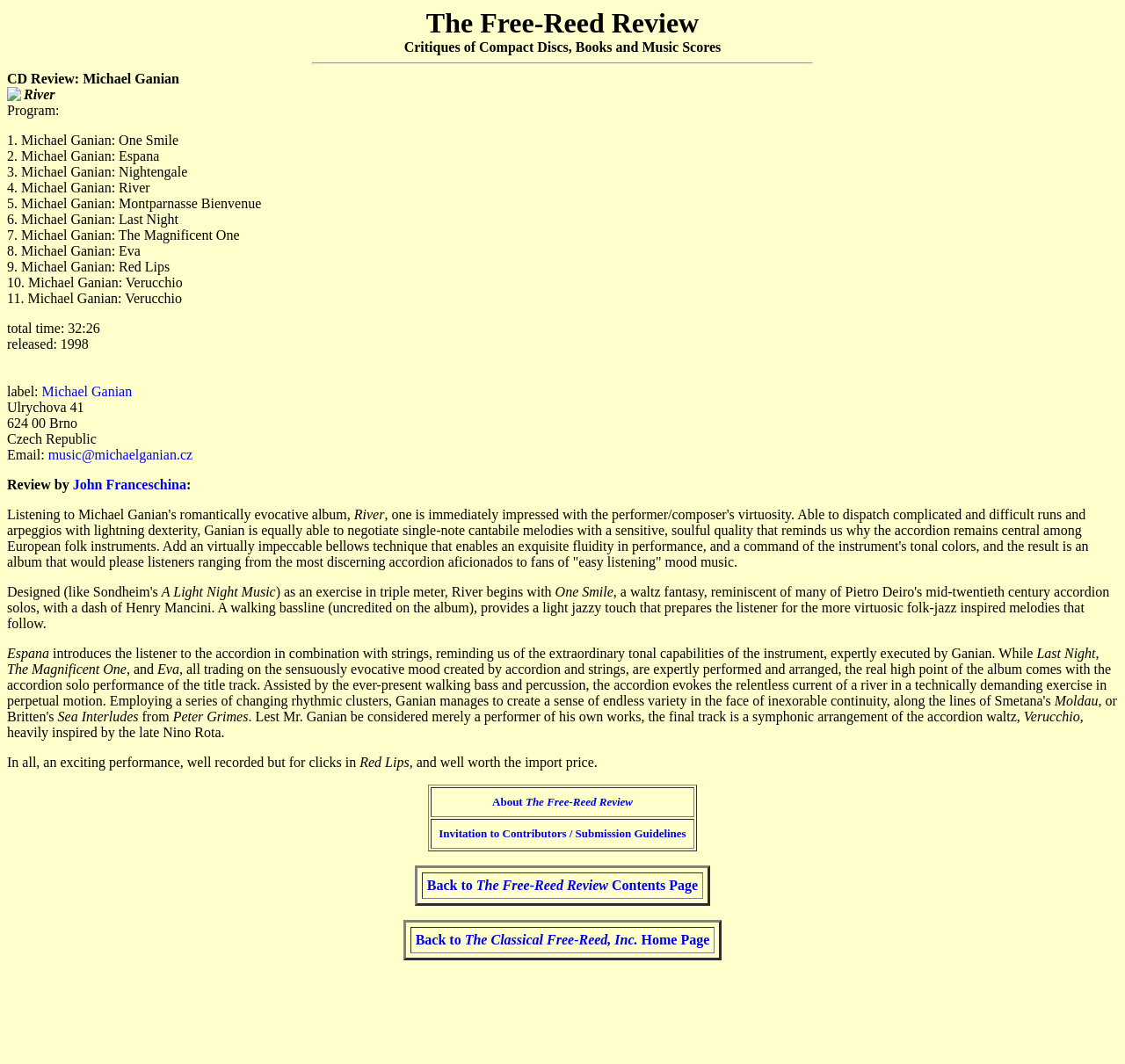Analyze the image and give a detailed response to the question:
What is the total time of the CD?

The total time of the CD is mentioned in the track listing section, where it says 'total time: 32:26'.